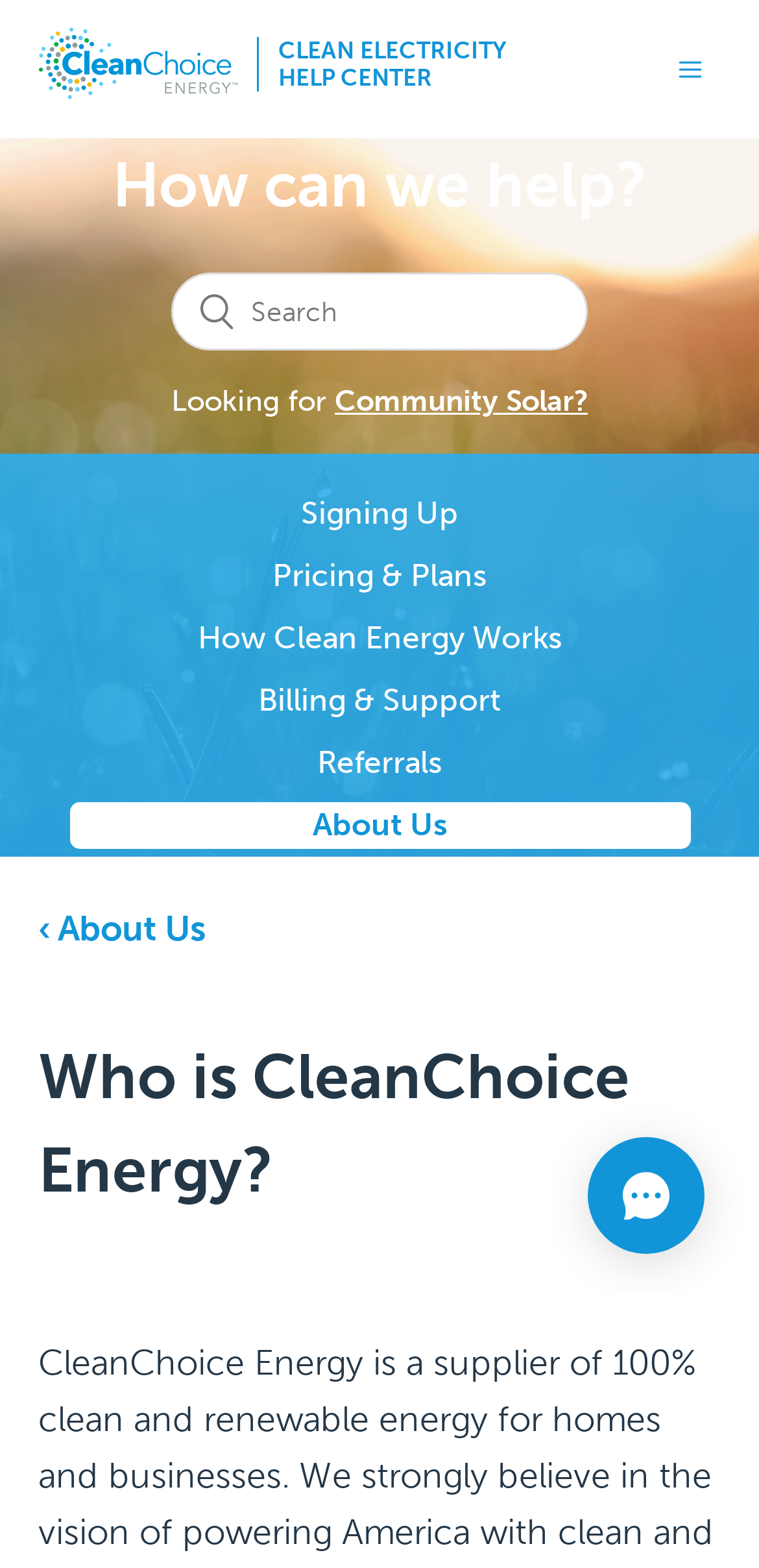Find the bounding box coordinates of the clickable element required to execute the following instruction: "search for something". Provide the coordinates as four float numbers between 0 and 1, i.e., [left, top, right, bottom].

[0.226, 0.174, 0.774, 0.224]